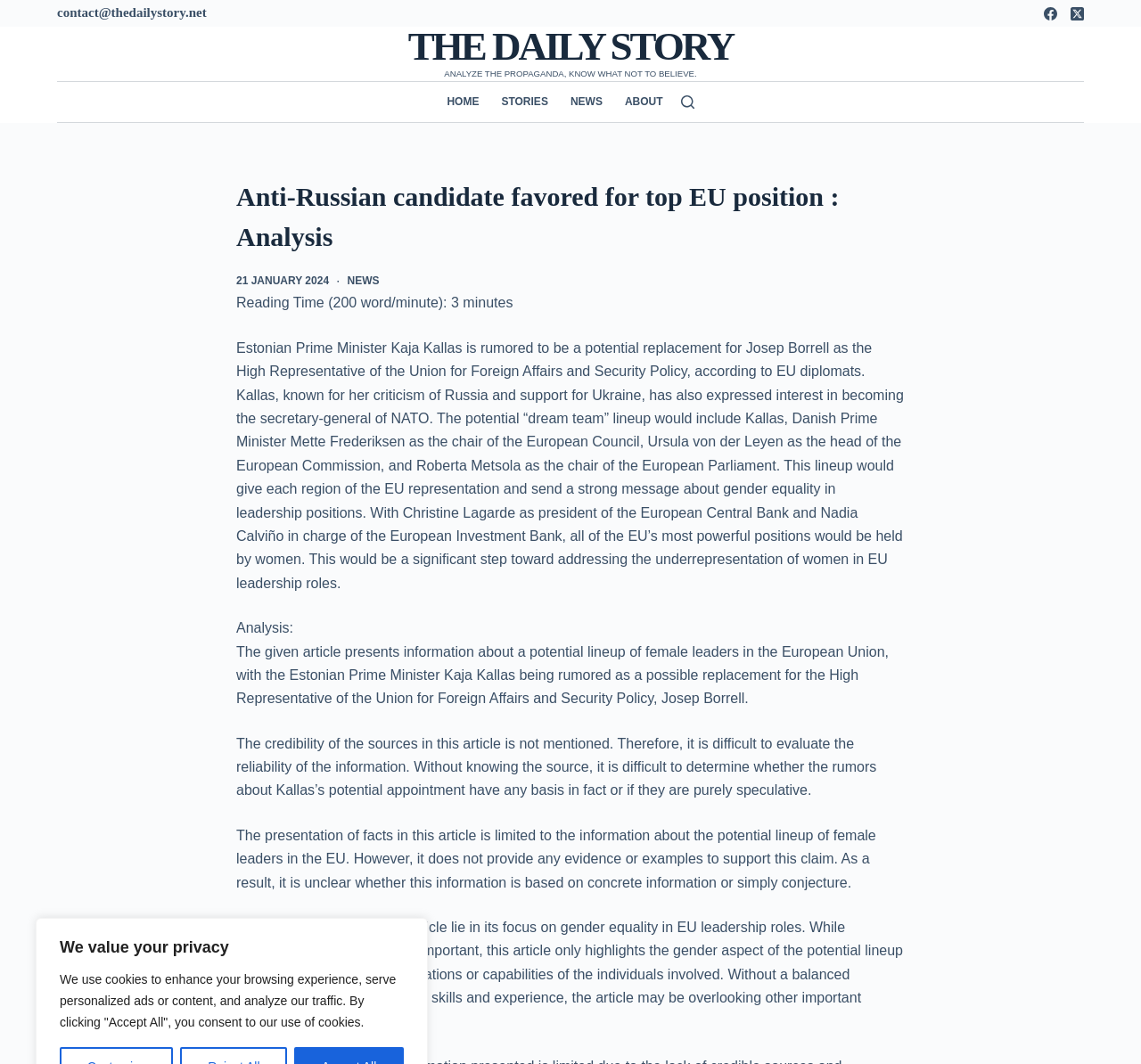Examine the image carefully and respond to the question with a detailed answer: 
What is the theme of the article?

I inferred the theme of the article by reading the static text elements and found that the article discusses the potential lineup of female leaders in the European Union, highlighting the importance of gender equality in leadership positions.